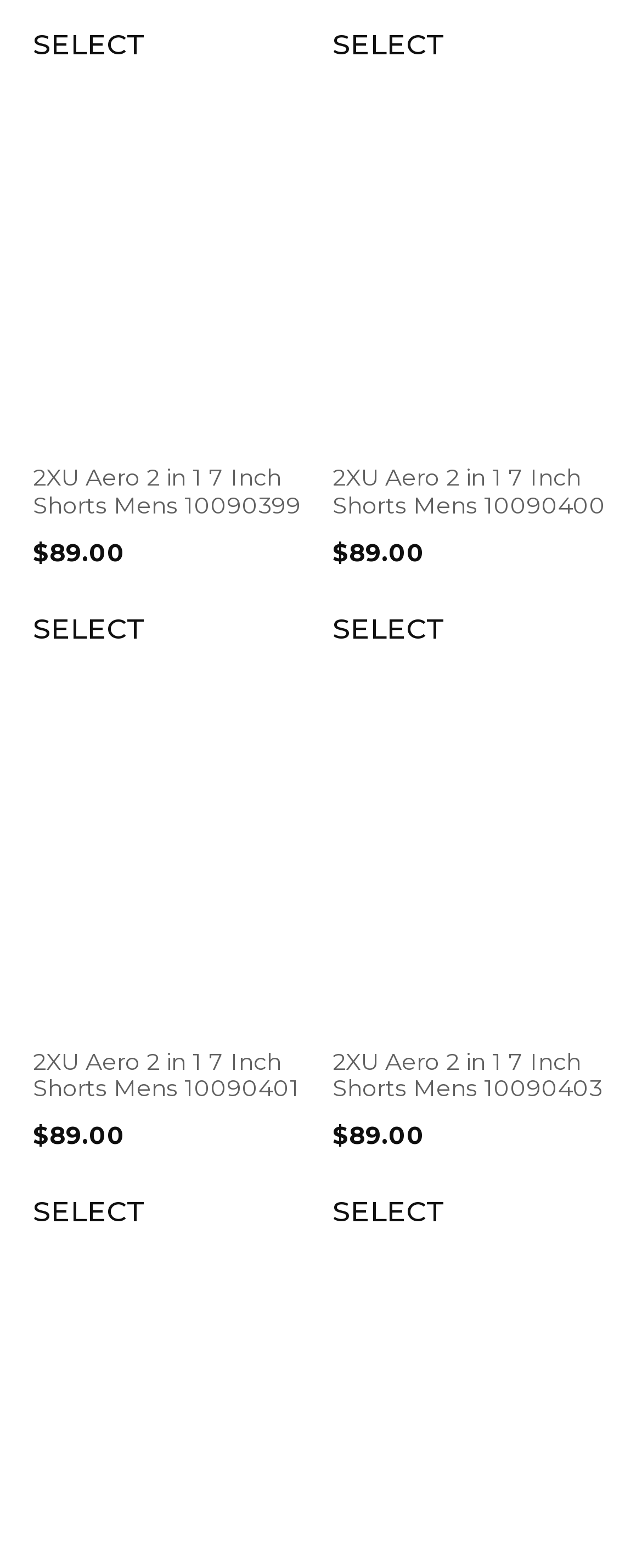Locate the coordinates of the bounding box for the clickable region that fulfills this instruction: "Select a product option".

[0.518, 0.011, 0.949, 0.048]